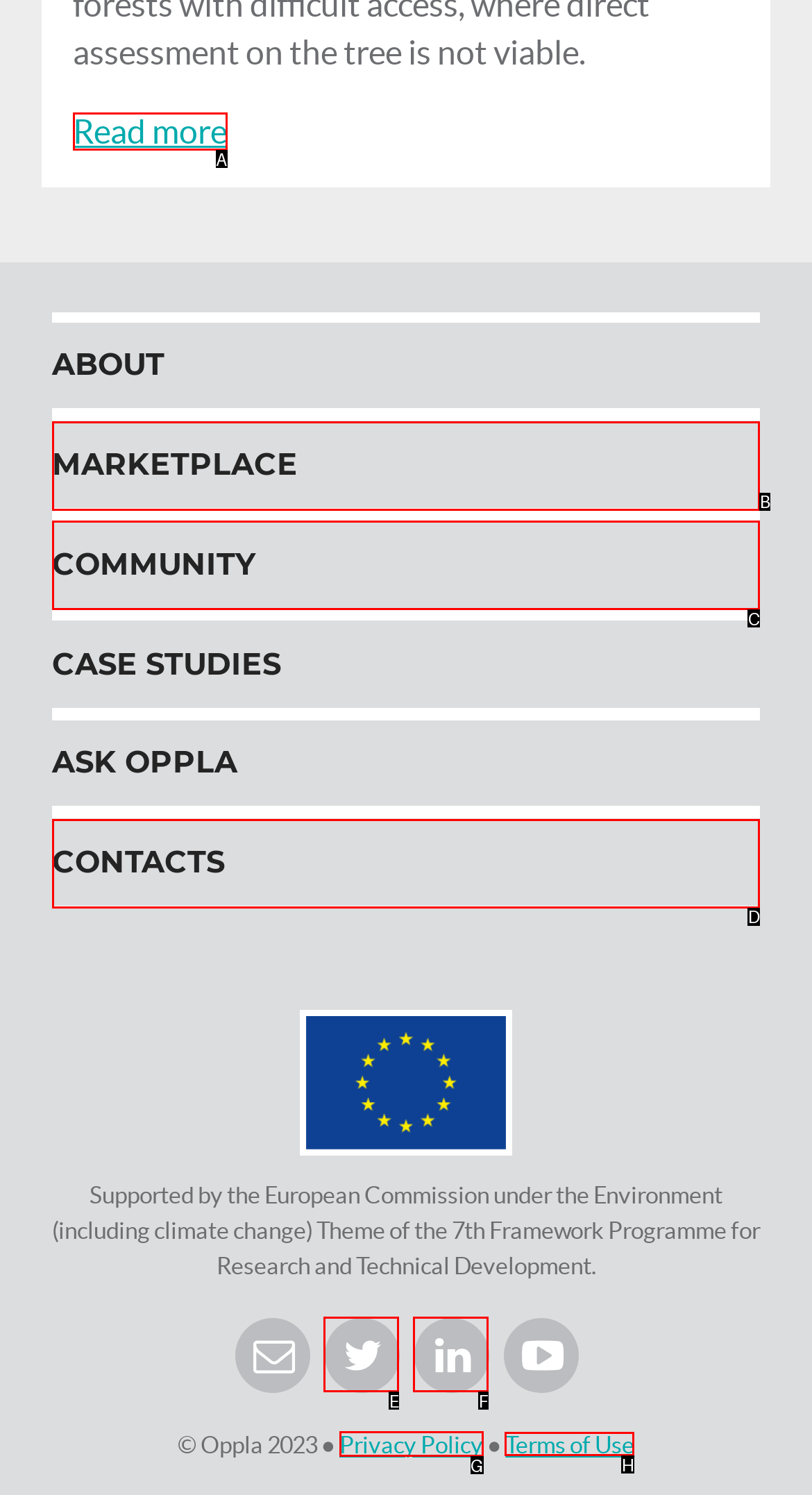Indicate which red-bounded element should be clicked to perform the task: View Terms of Use Answer with the letter of the correct option.

H